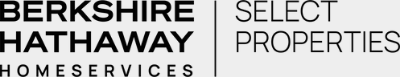Describe the scene depicted in the image with great detail.

The image prominently showcases the logo of "Berkshire Hathaway HomeServices Select Properties." The design features the brand name in a bold and modern font, emphasizing reliability and professionalism in the real estate market. The layout presents "Berkshire Hathaway" in uppercase letters, alongside "HomeServices" in a slightly smaller size, which is visually distinct yet cohesive with the overall branding. Below this, "SELECT PROPERTIES" appears, reinforcing the company's focus on quality real estate services. This logo serves as a symbol of trust and expertise in the real estate industry, appealing to both buyers and sellers looking for dependable property solutions.